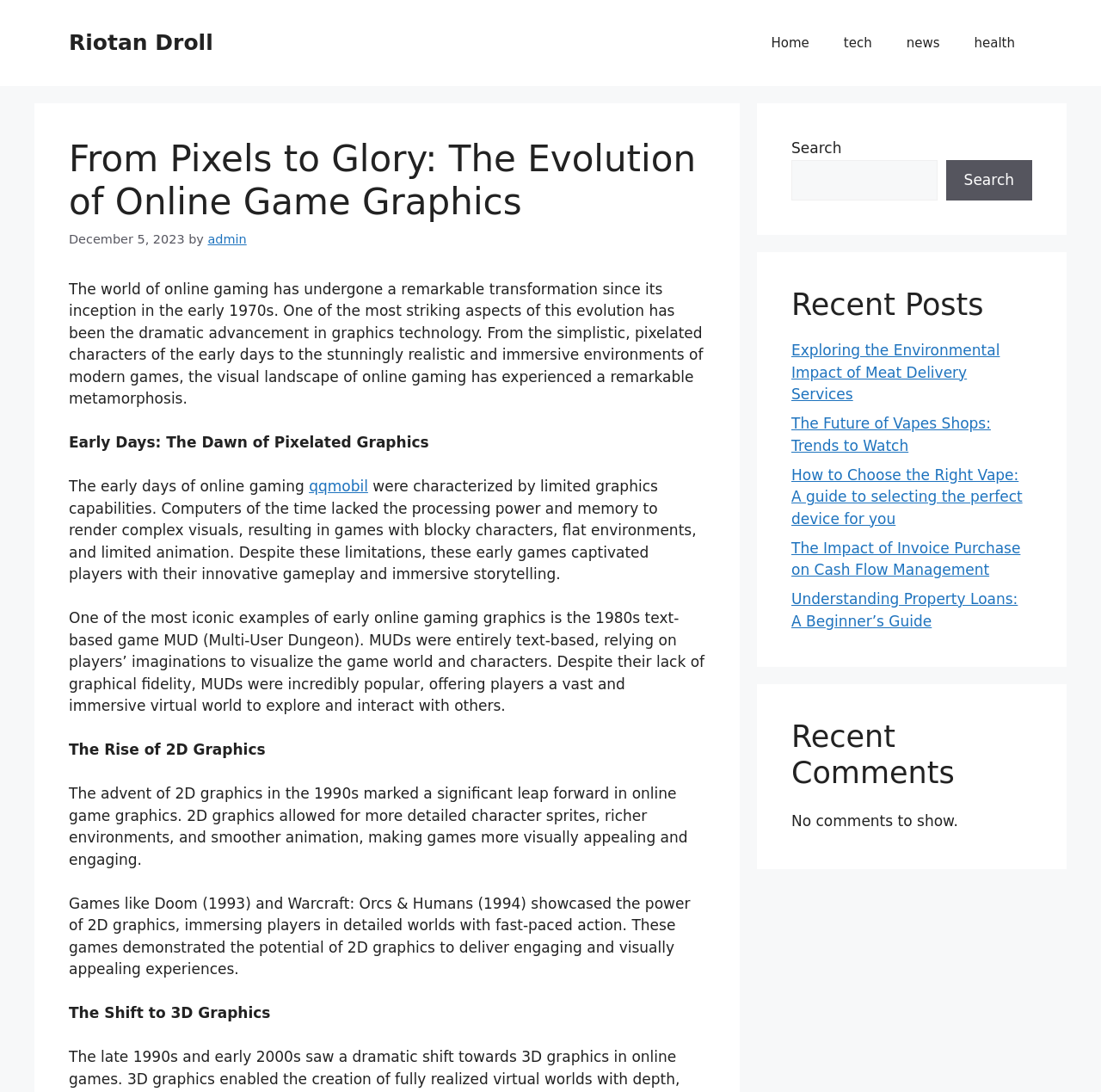Provide an in-depth caption for the elements present on the webpage.

This webpage is about the evolution of online game graphics, with a focus on the transformation from pixelated characters to realistic and immersive environments. At the top, there is a banner with the site's name, "Riotan Droll", and a navigation menu with links to "Home", "tech", "news", and "health". 

Below the navigation menu, there is a heading that reads "From Pixels to Glory: The Evolution of Online Game Graphics". The article begins with a brief introduction, explaining that the world of online gaming has undergone a remarkable transformation since its inception in the early 1970s, with a focus on the dramatic advancement in graphics technology.

The article is divided into sections, with headings such as "Early Days: The Dawn of Pixelated Graphics", "The Rise of 2D Graphics", and "The Shift to 3D Graphics". Each section provides a detailed description of the graphics capabilities and limitations of online games during different time periods, with examples of iconic games that showcased the power of 2D and 3D graphics.

To the right of the article, there is a search bar with a button, allowing users to search for specific content on the site. Below the search bar, there are two sections: "Recent Posts" and "Recent Comments". The "Recent Posts" section lists several links to other articles on the site, with titles such as "Exploring the Environmental Impact of Meat Delivery Services" and "The Future of Vapes Shops: Trends to Watch". The "Recent Comments" section is currently empty, with a message stating "No comments to show."